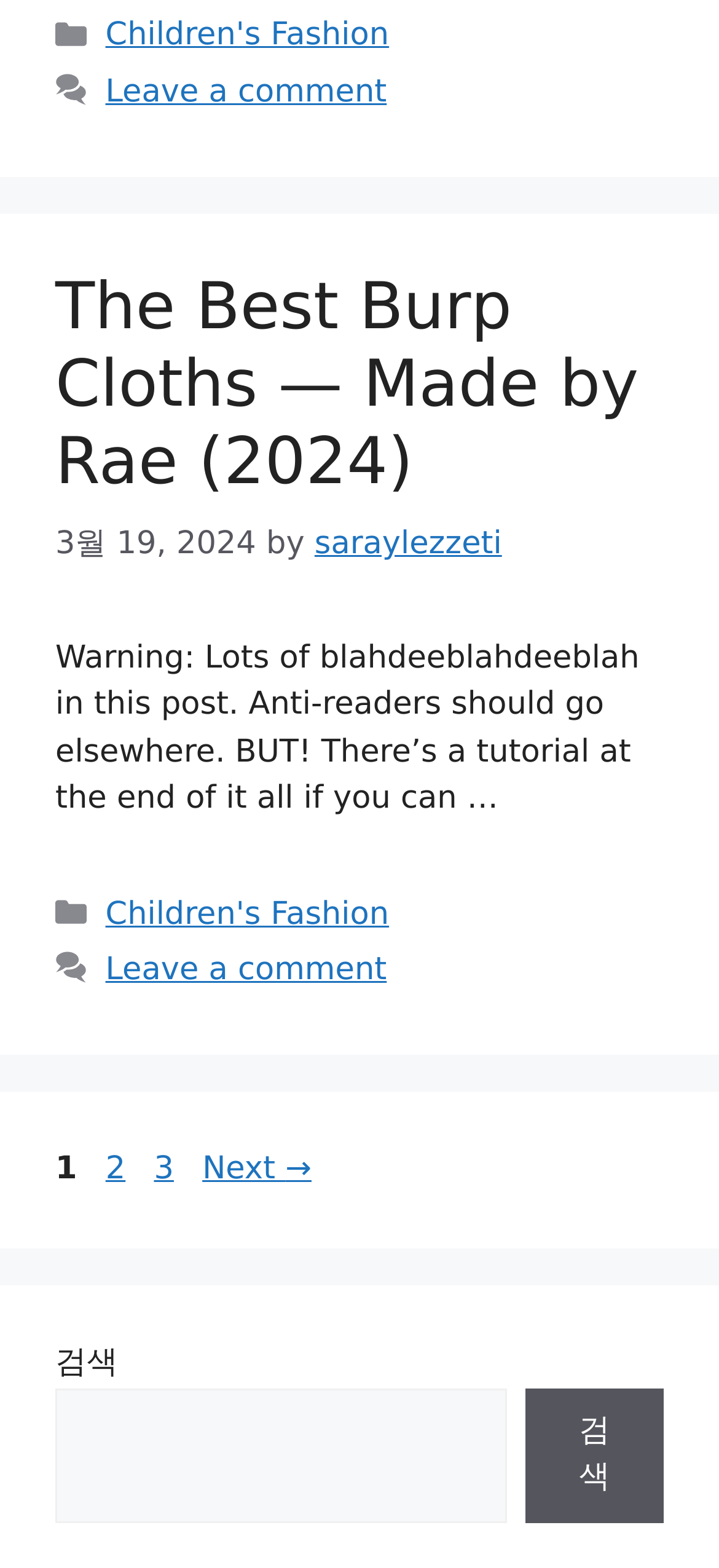Could you specify the bounding box coordinates for the clickable section to complete the following instruction: "Click on the 'Children's Fashion' category"?

[0.147, 0.011, 0.541, 0.035]